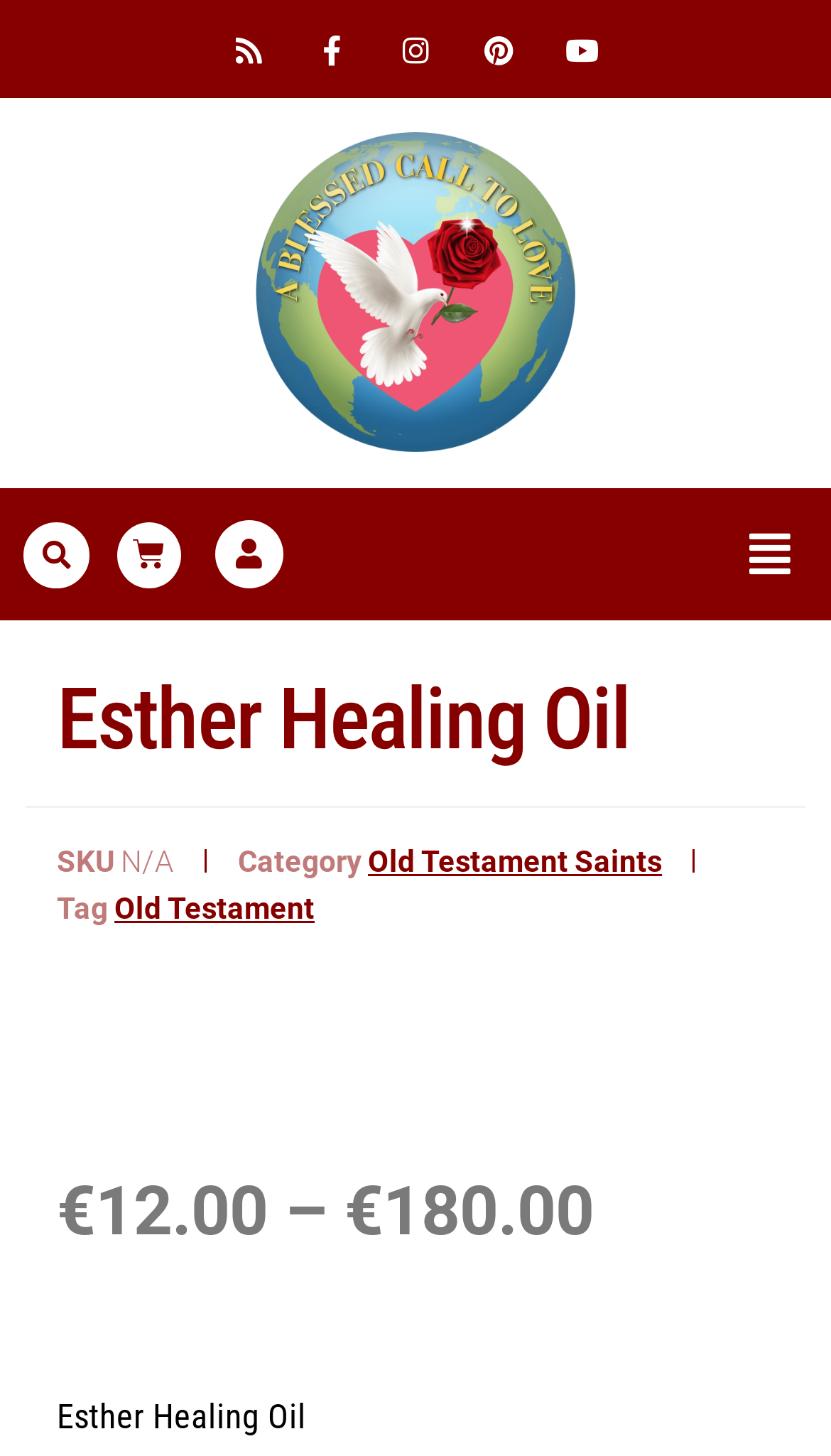Generate the text content of the main heading of the webpage.

Esther Healing Oil